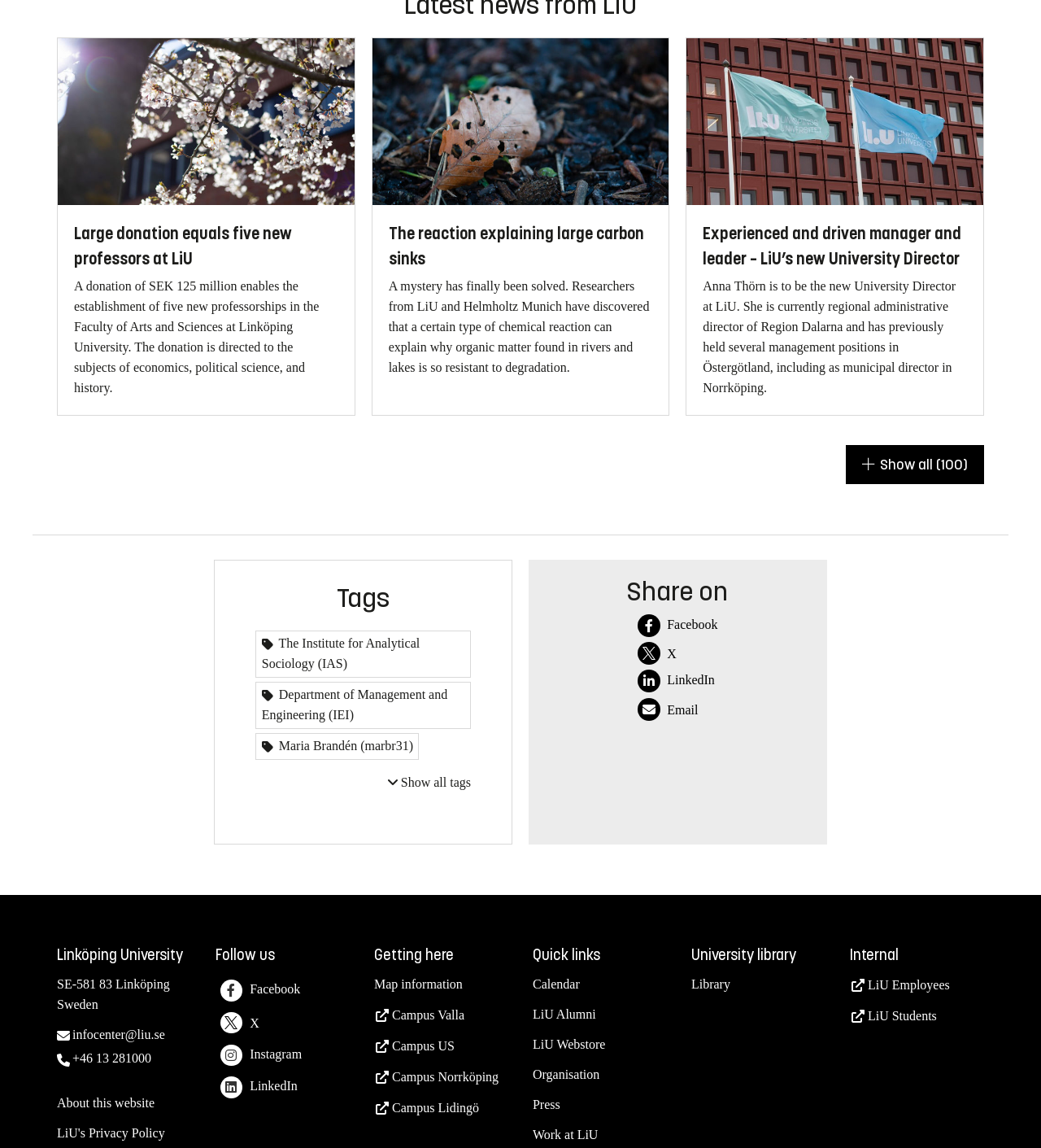Please identify the bounding box coordinates of the element that needs to be clicked to execute the following command: "Click on the 'Large donation equals five new professors at LiU' link". Provide the bounding box using four float numbers between 0 and 1, formatted as [left, top, right, bottom].

[0.055, 0.033, 0.341, 0.362]